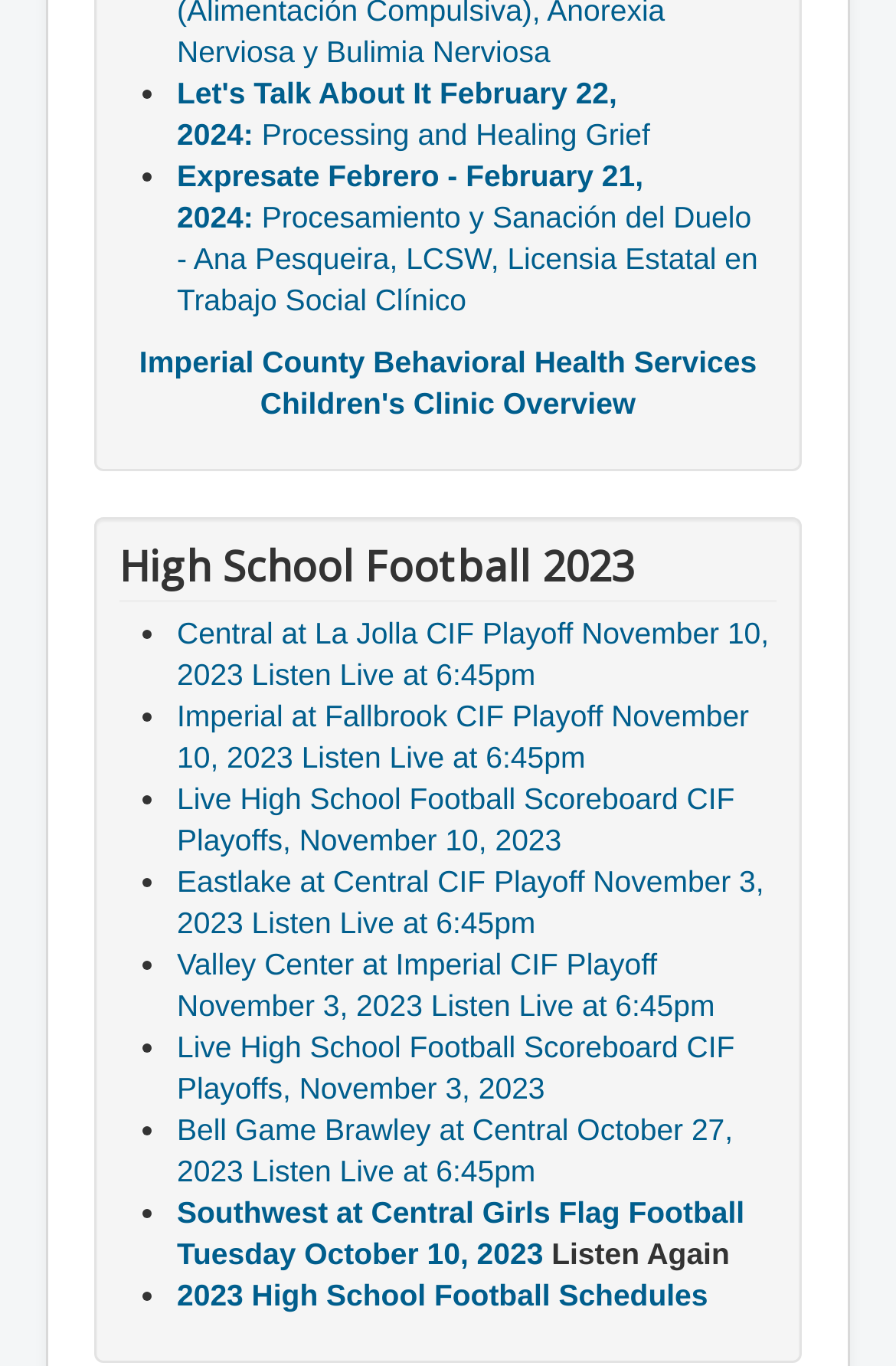Find and specify the bounding box coordinates that correspond to the clickable region for the instruction: "Learn about Imperial County Behavioral Health Services Children's Clinic".

[0.155, 0.253, 0.845, 0.309]